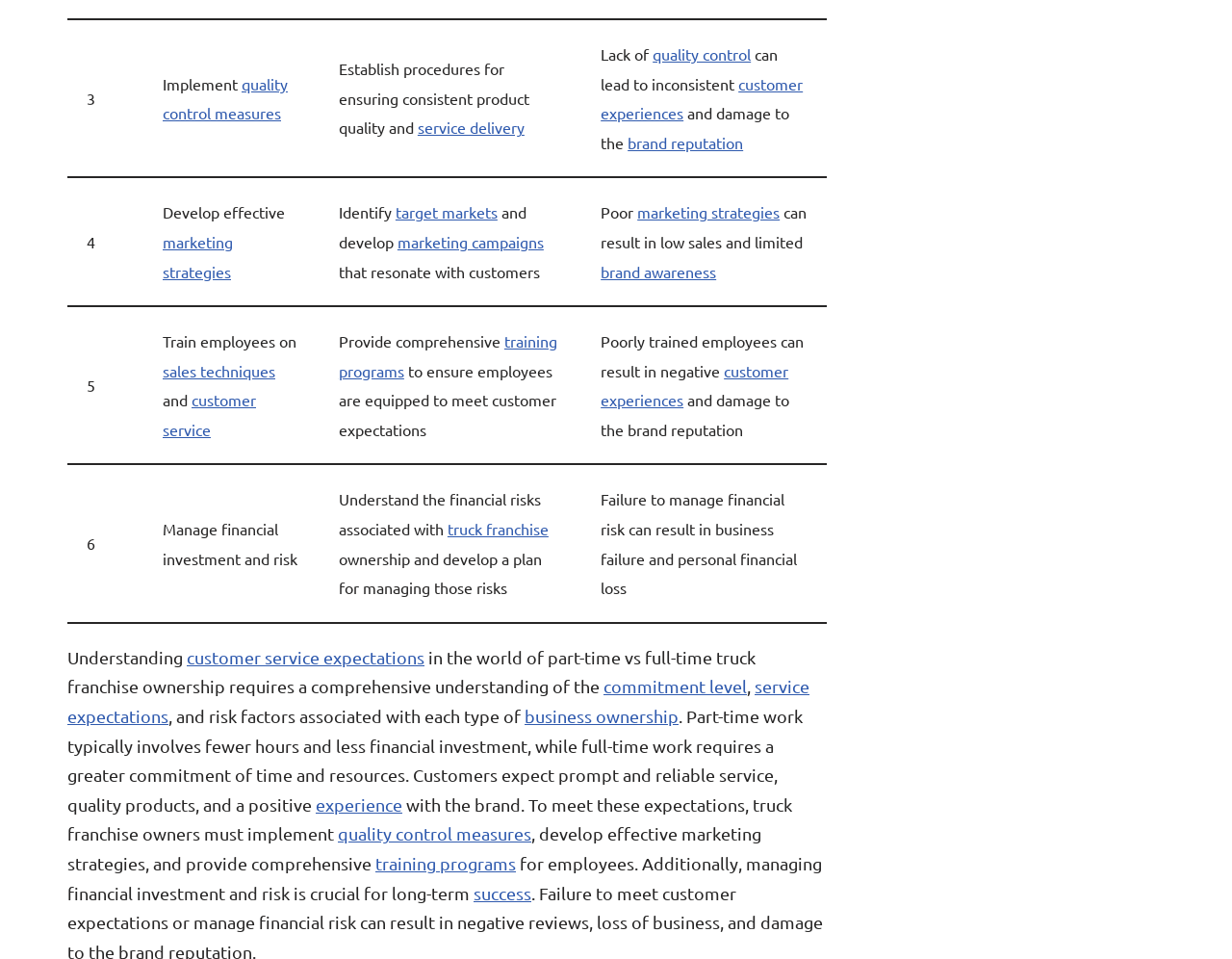Use a single word or phrase to respond to the question:
What can result from poorly trained employees?

Negative customer experiences and damage to brand reputation